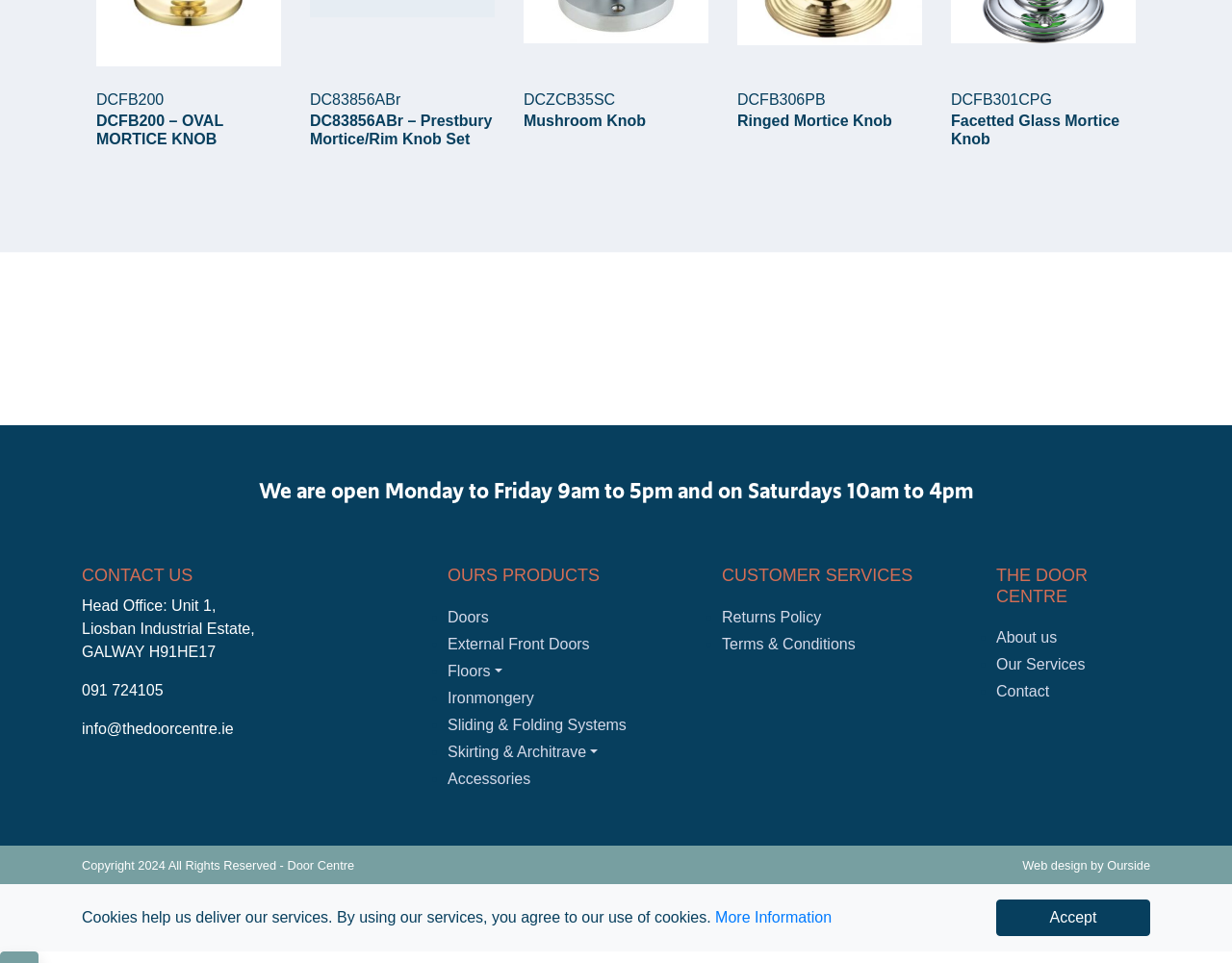Identify the bounding box coordinates for the element you need to click to achieve the following task: "Search for something". Provide the bounding box coordinates as four float numbers between 0 and 1, in the form [left, top, right, bottom].

None